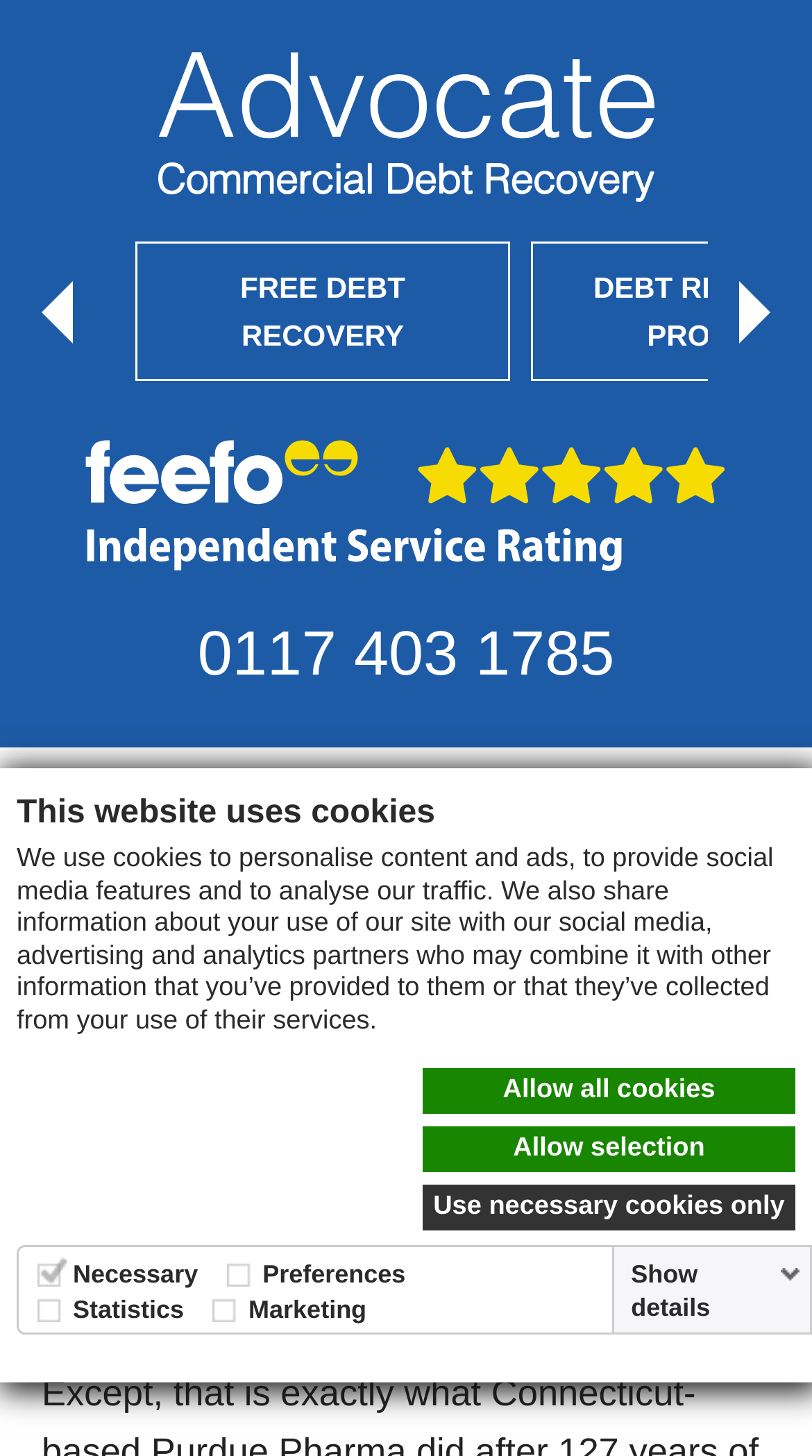Can you specify the bounding box coordinates of the area that needs to be clicked to fulfill the following instruction: "Click the 'Purdue Pharma – from Billions to Bankruptcy' heading"?

[0.051, 0.556, 0.949, 0.667]